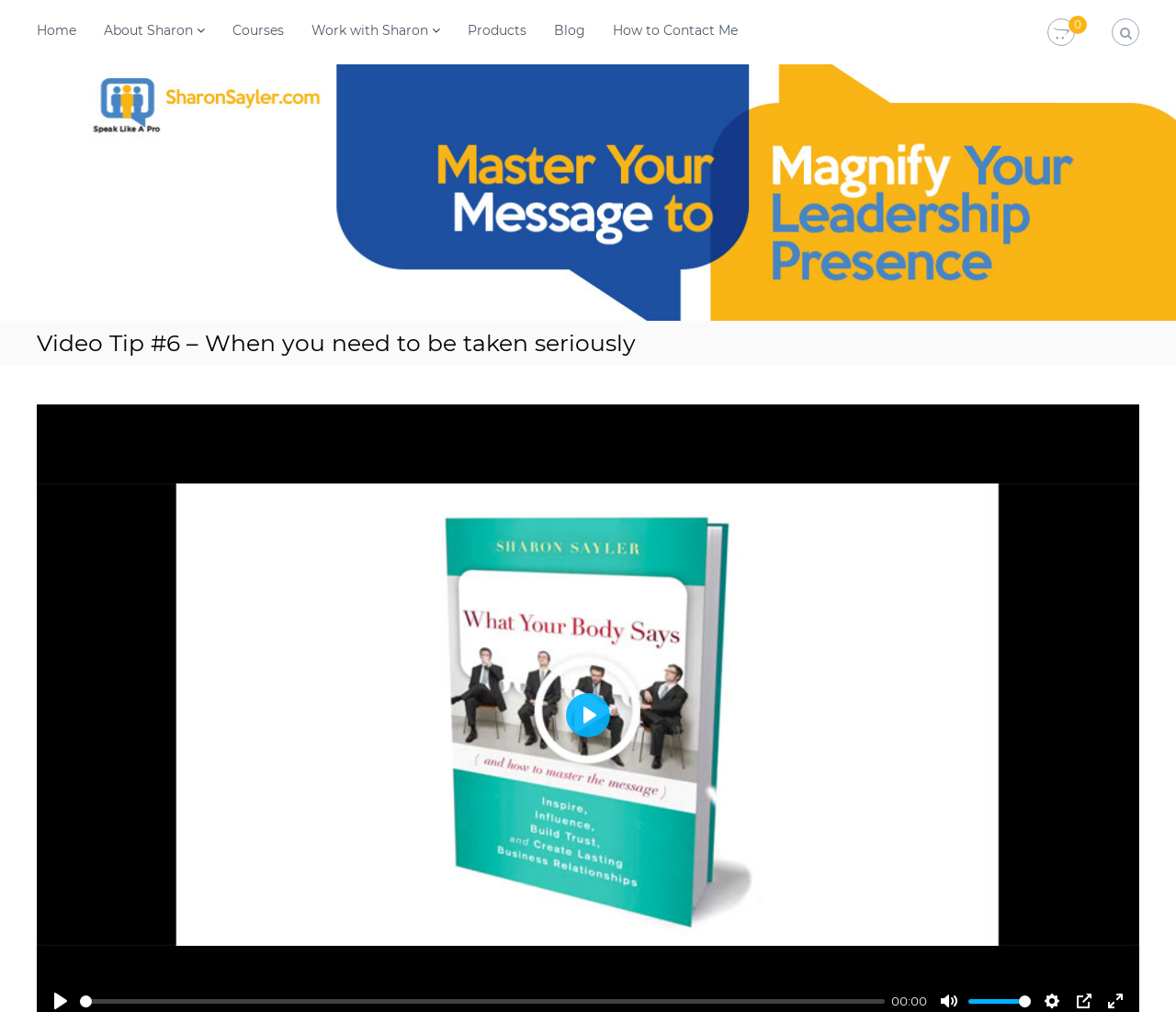Using the provided element description: "Blog", identify the bounding box coordinates. The coordinates should be four floats between 0 and 1 in the order [left, top, right, bottom].

[0.471, 0.022, 0.498, 0.038]